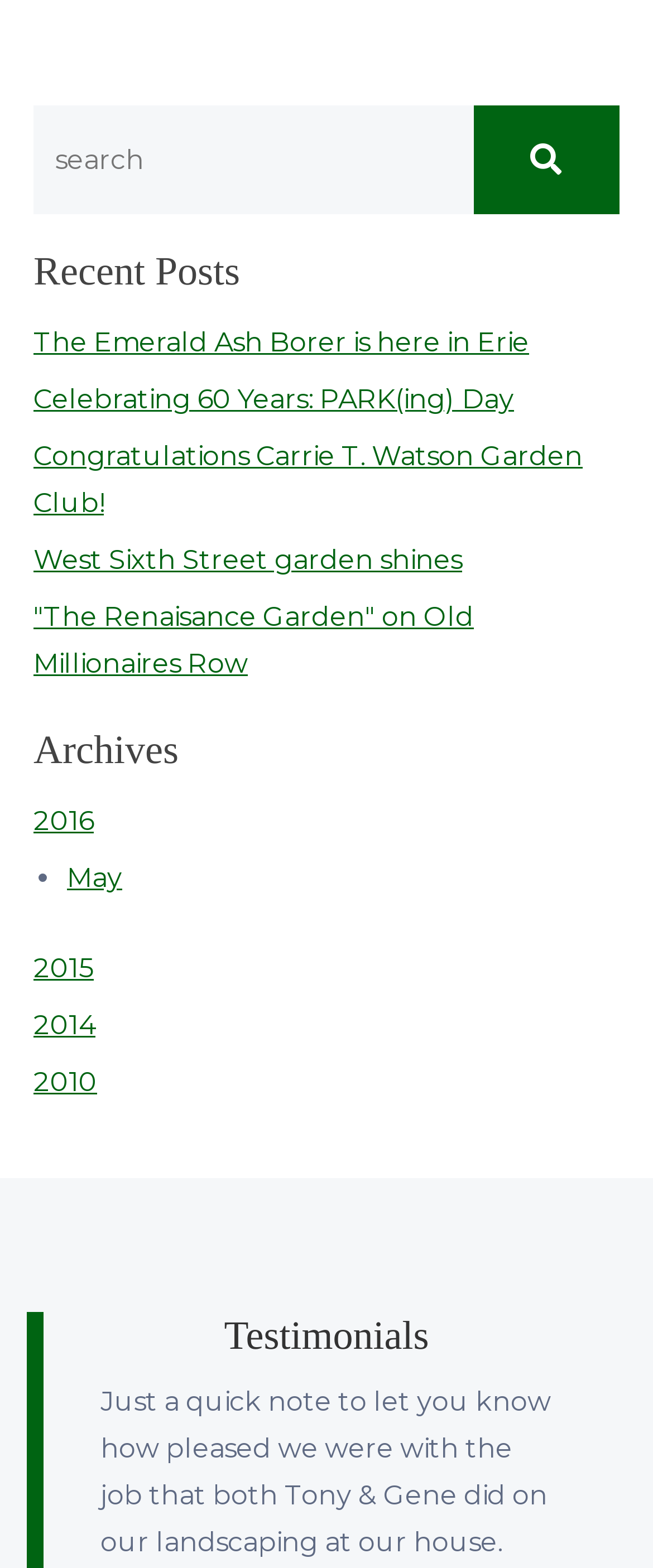Using the details from the image, please elaborate on the following question: How many years are listed under 'Archives'?

I counted the number of links under the 'Archives' heading, which are 'Click to show 2016', 'Click to show 2015', 'Click to show 2014', and 'Click to show 2010'.